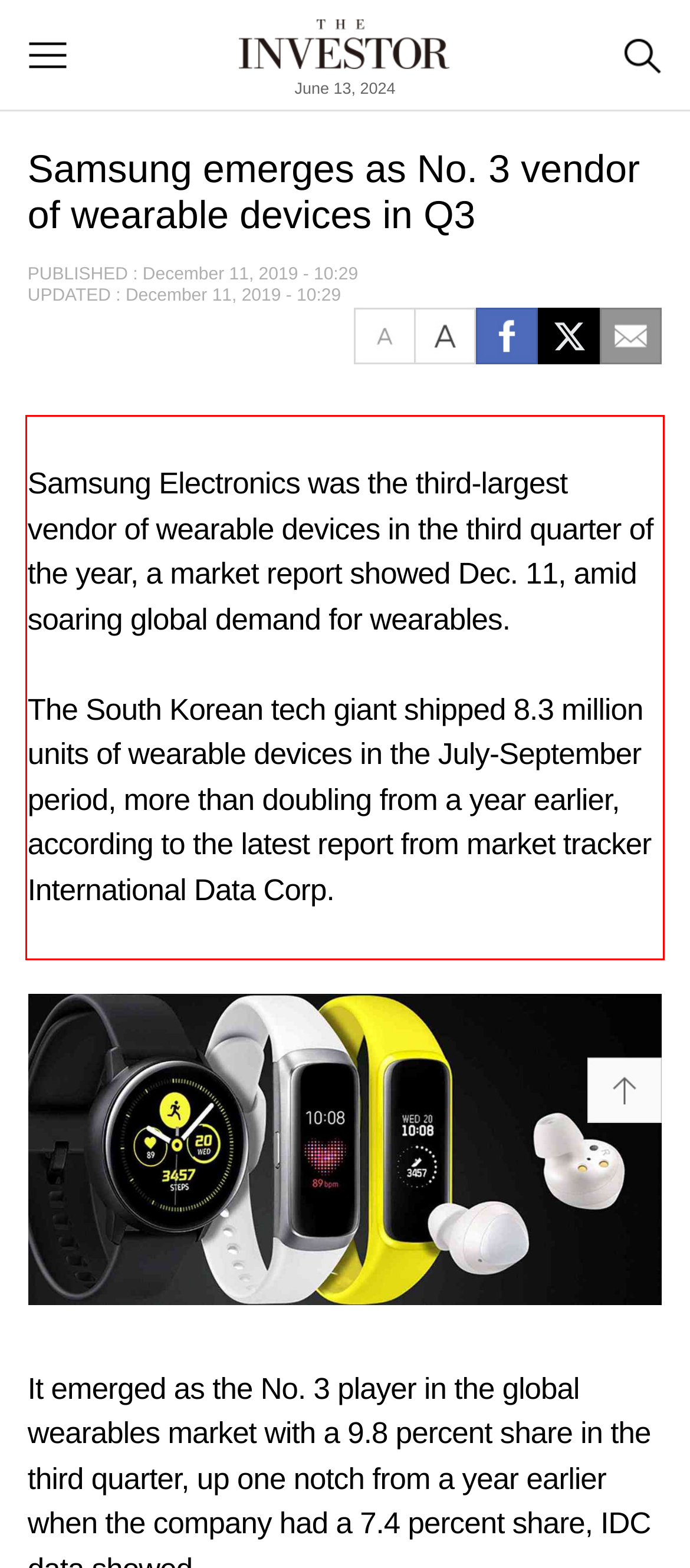Examine the webpage screenshot, find the red bounding box, and extract the text content within this marked area.

Samsung Electronics was the third-largest vendor of wearable devices in the third quarter of the year, a market report showed Dec. 11, amid soaring global demand for wearables. The South Korean tech giant shipped 8.3 million units of wearable devices in the July-September period, more than doubling from a year earlier, according to the latest report from market tracker International Data Corp.